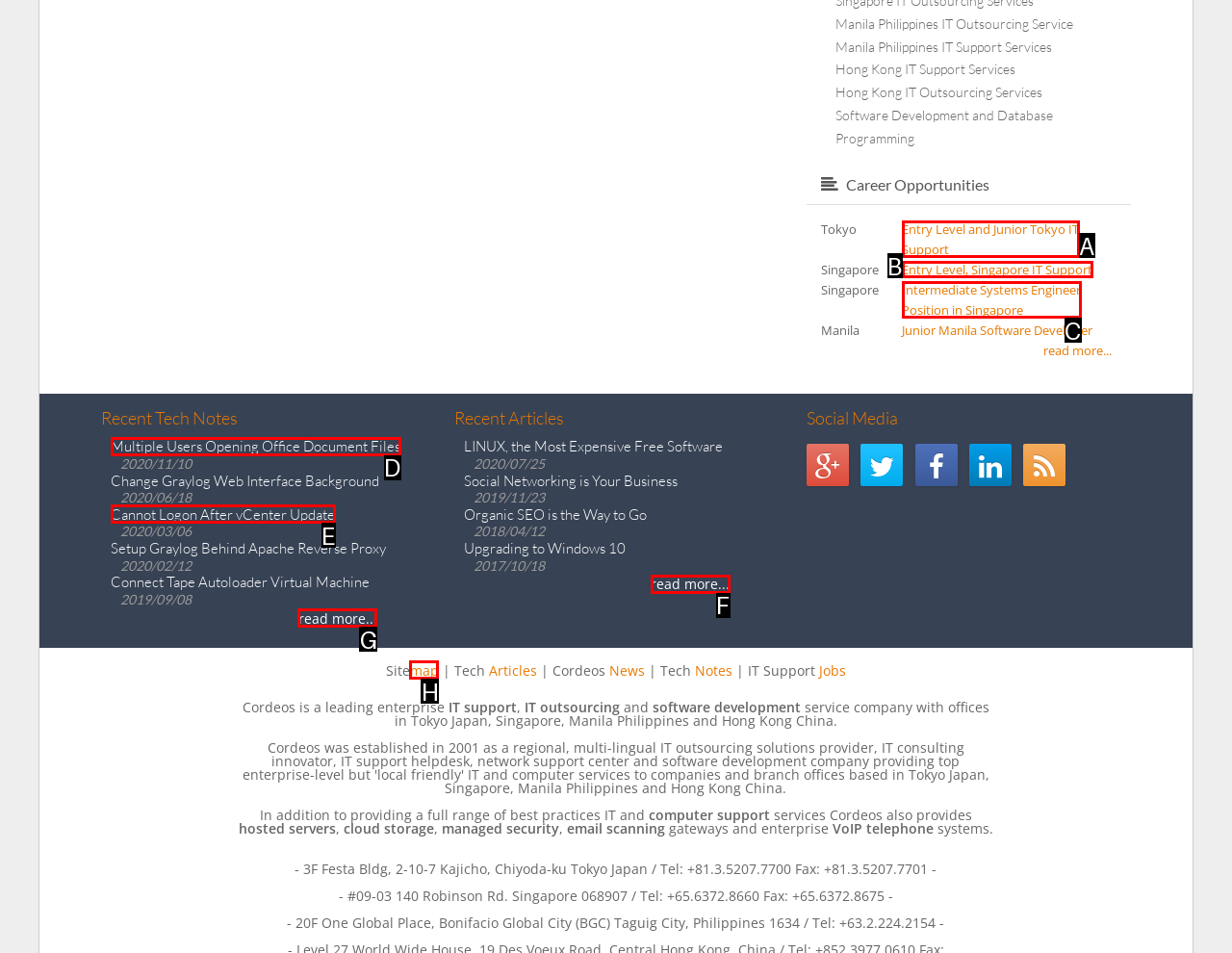Select the option that fits this description: DNS Record Types Cheat Sheet
Answer with the corresponding letter directly.

None